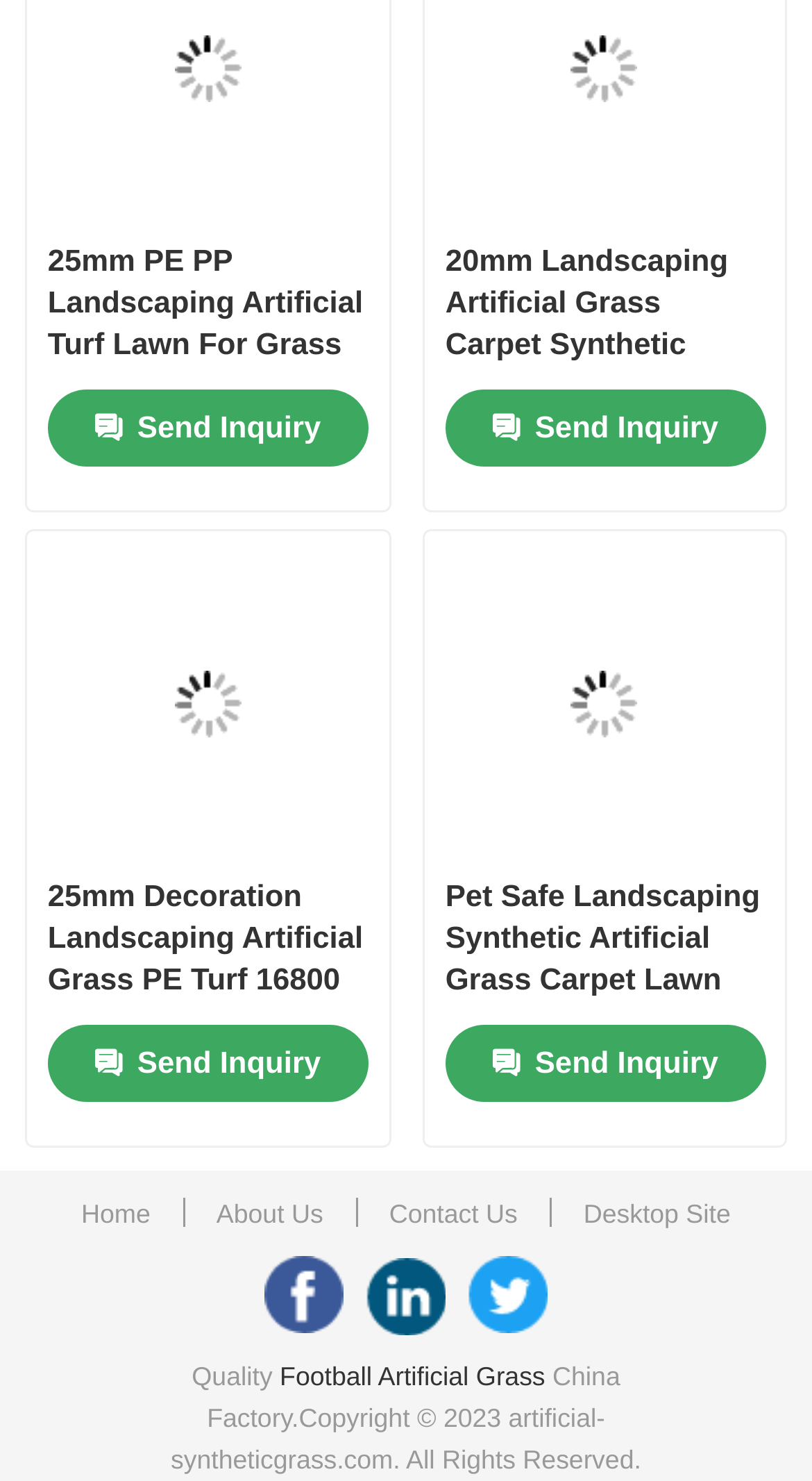Please identify the bounding box coordinates of the element's region that should be clicked to execute the following instruction: "Click on the 'Home' link". The bounding box coordinates must be four float numbers between 0 and 1, i.e., [left, top, right, bottom].

[0.08, 0.105, 0.92, 0.182]